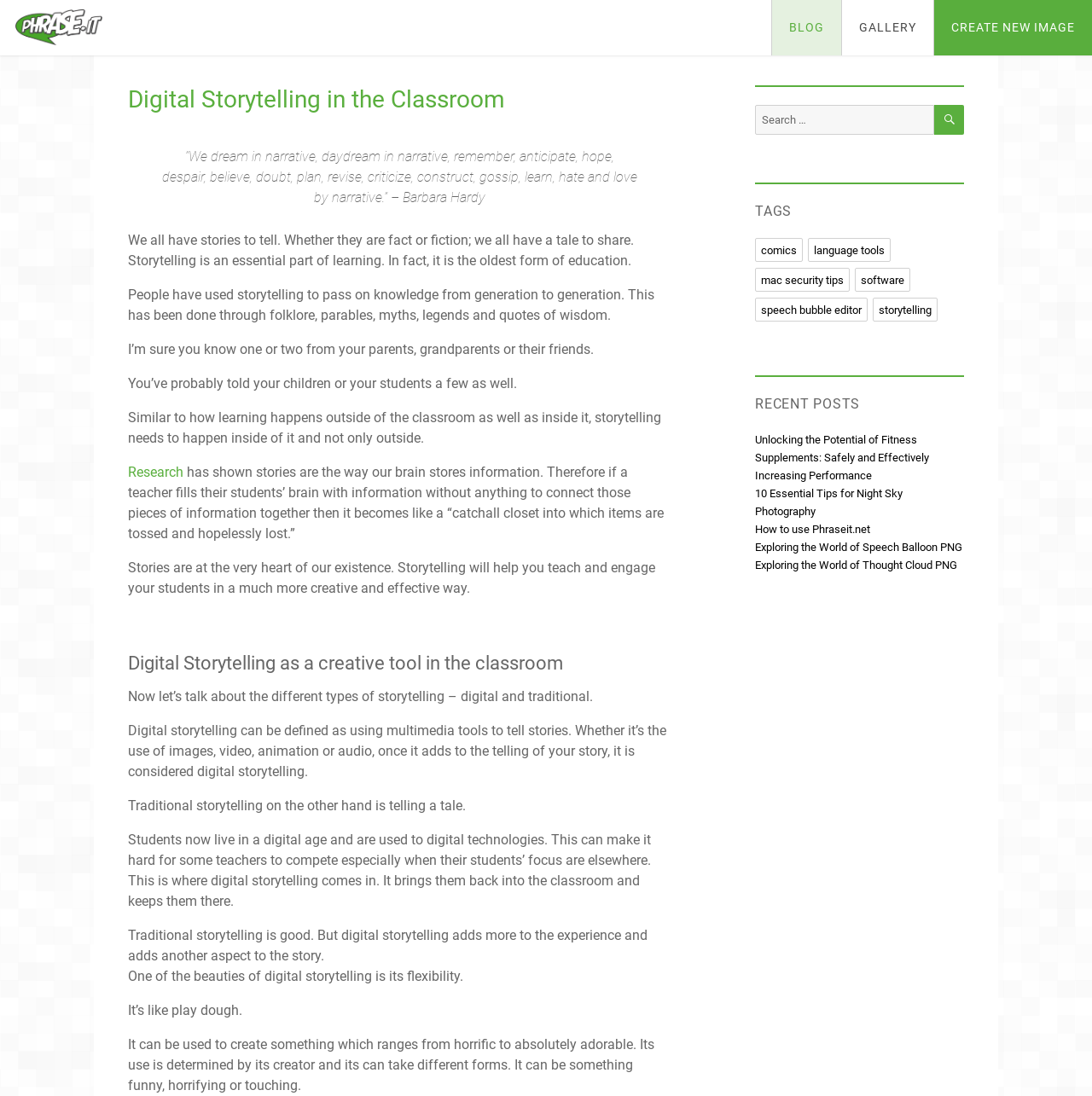Use a single word or phrase to respond to the question:
What is the main topic of this blog post?

Digital Storytelling